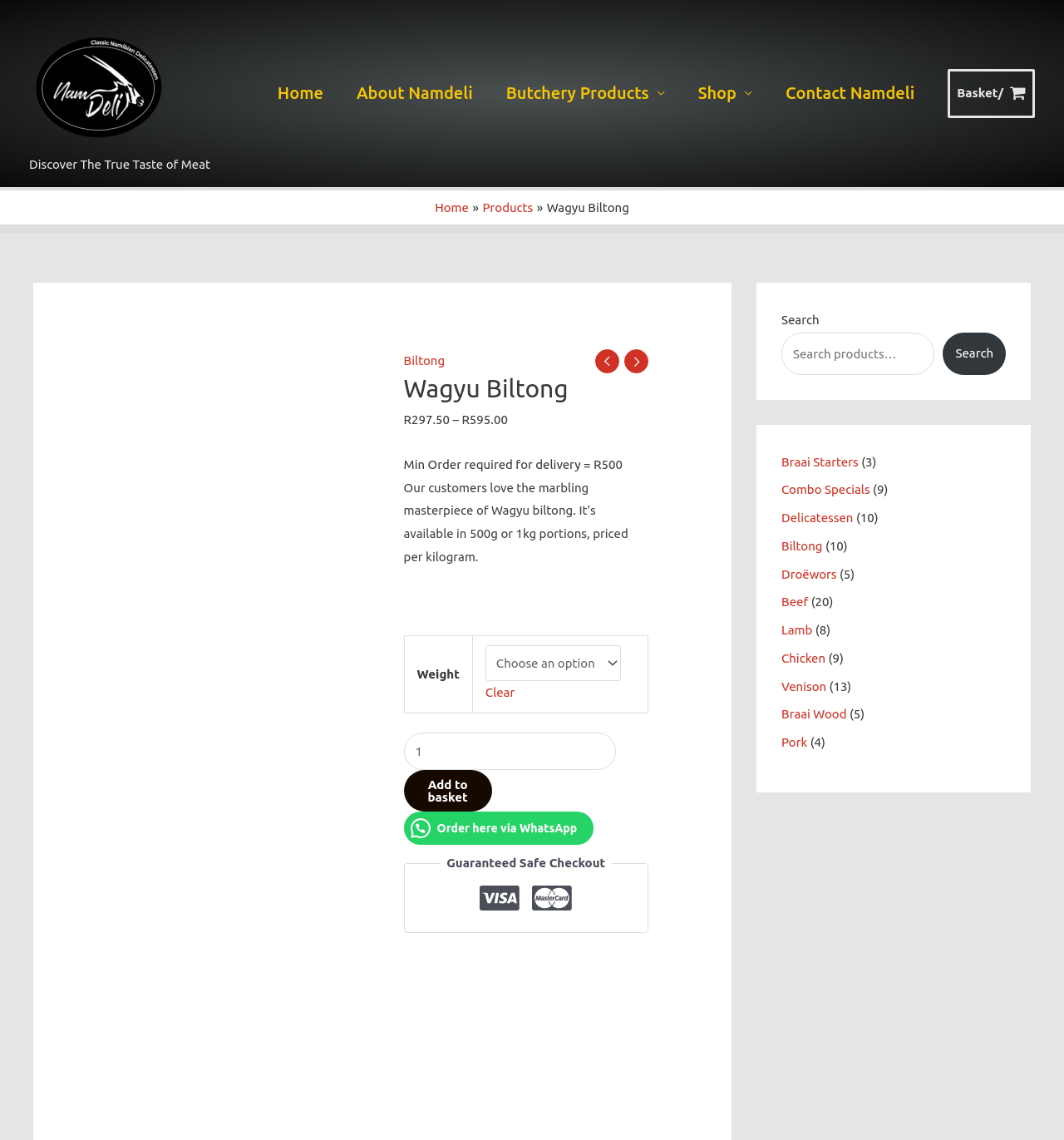With reference to the screenshot, provide a detailed response to the question below:
What is the type of product featured on the webpage?

The type of product featured on the webpage can be found in the heading element 'Wagyu Biltong' and the image elements with the text 'Wagyu Biltong' and 'Wagyu Biltong Sliced'.